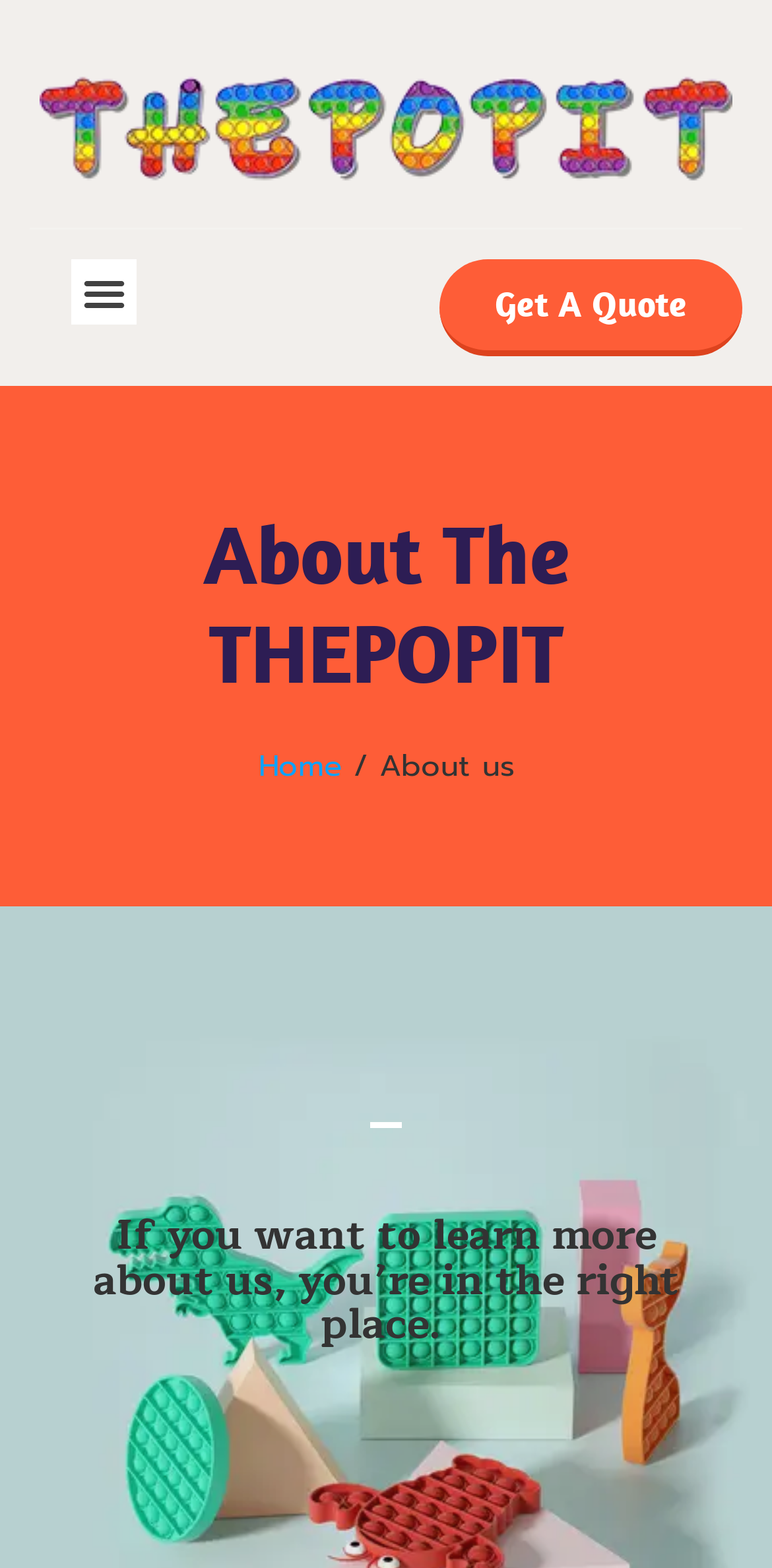Give a one-word or one-phrase response to the question:
What can I do on this website?

Get A Quote